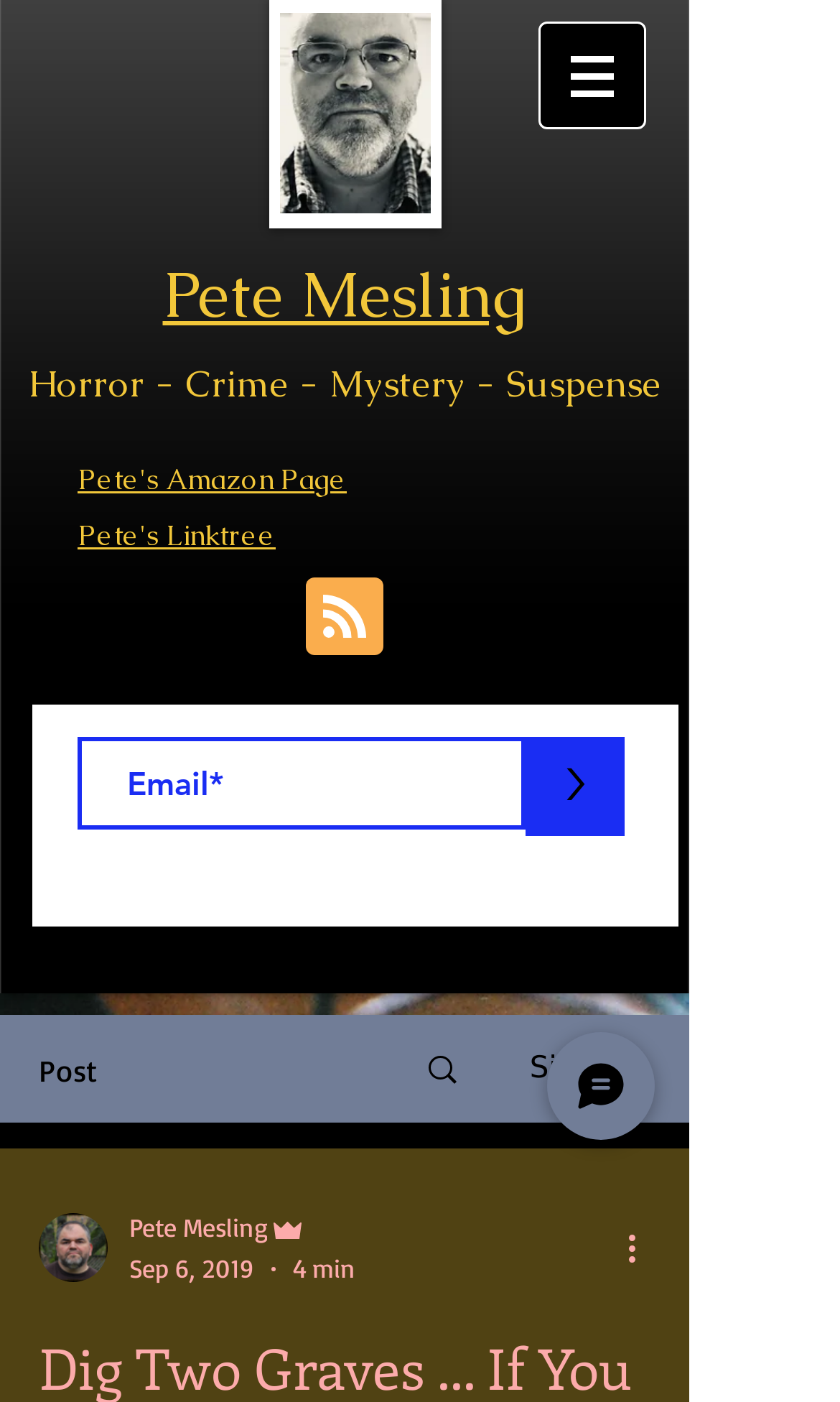Describe all visible elements and their arrangement on the webpage.

This webpage appears to be a personal website or blog for an author named Pete Mesling. At the top of the page, there is a large image taking up about a third of the screen, with a heading "Pete Mesling" and a link to his name below it. Next to the image, there is a heading that lists the genres "Horror - Crime - Mystery - Suspense". 

Below the image, there are three links: "Pete's Amazon Page", "Pete's Linktree", and an empty link with an icon. The links are aligned to the left side of the page. 

On the right side of the page, there is a navigation menu labeled "Site" with a dropdown menu icon. The menu contains a button labeled "Post", a link, and a "Sign Up" button. 

In the middle of the page, there is a textbox labeled "Email*" and a button with a ">" symbol. 

At the bottom of the page, there is a section with a writer's picture, the author's name "Pete Mesling", and a label "Admin". Below that, there is a date "Sep 6, 2019", a duration "4 min", and a button labeled "More actions". 

On the right side of the bottom section, there is a button labeled "Chat" with an icon.